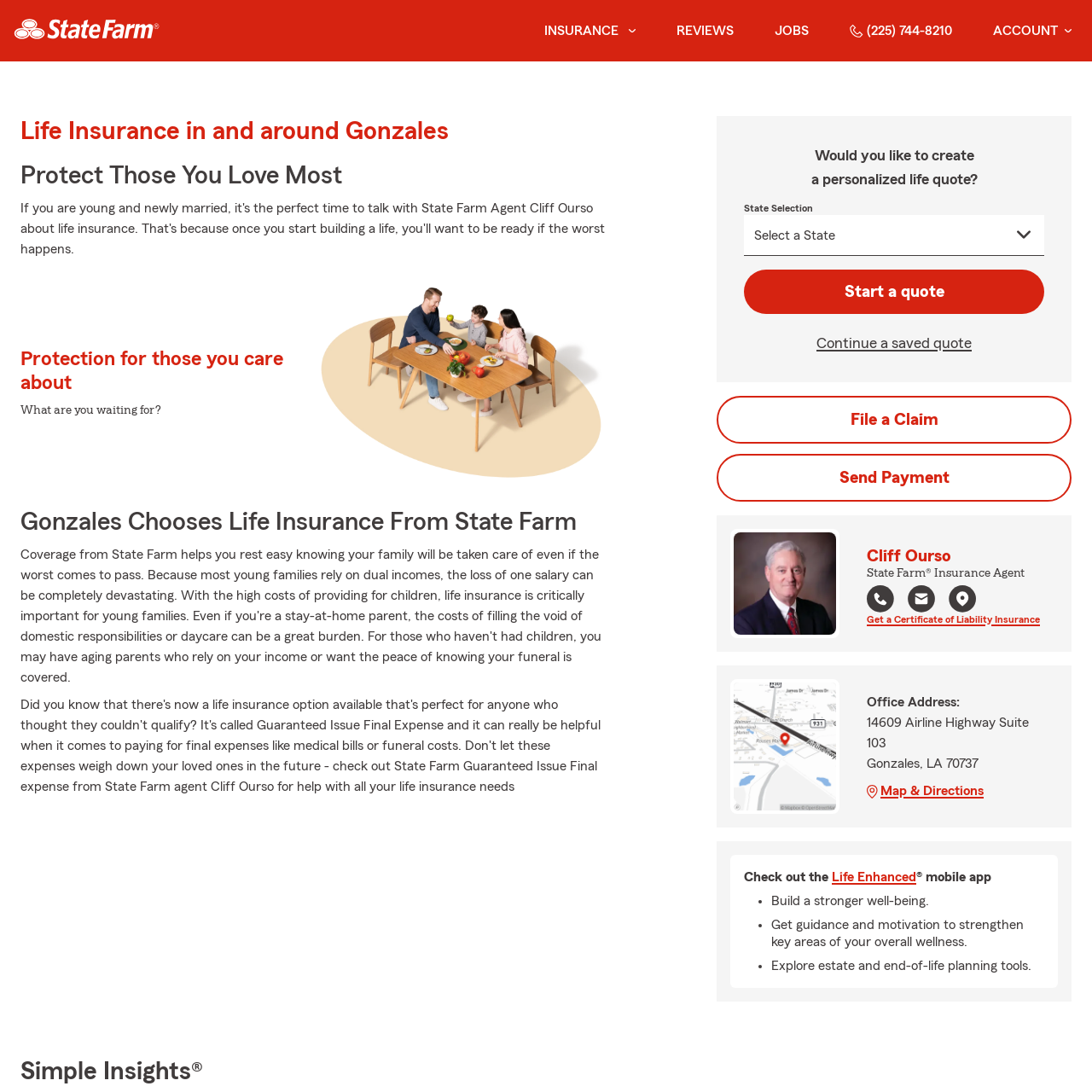Describe all the visual and textual components of the webpage comprehensively.

This webpage is about State Farm Agent Cliff Ourso, providing life insurance and other services in Gonzales, LA. At the top left, there is a State Farm logo, and a navigation menu with links to "Insurance", "REVIEWS", "JOBS", and a phone number "(225) 744-8210". 

Below the navigation menu, there are several headings that introduce the services offered by Cliff Ourso, including "Life Insurance in and around Gonzales", "Protect Those You Love Most", and "Gonzales Chooses Life Insurance From State Farm". 

On the right side of the page, there is a section to get a free life insurance quote, with a dropdown menu to select a state, a "Start a quote" button, and links to "Continue a saved quote" and "File a Claim". 

In the middle of the page, there is a profile photo of Cliff Ourso, along with his name, title "State Farm® Insurance Agent", and contact information, including a phone number and an email link. 

Below Cliff's profile, there is a section showing his office address, with a link to "Map & Directions" and a map image. 

Further down, there is a section promoting the "Life Enhanced" mobile app, with a list of its features, including building a stronger well-being, getting guidance and motivation, and exploring estate and end-of-life planning tools. 

At the very bottom of the page, there is a heading "Simple Insights®".